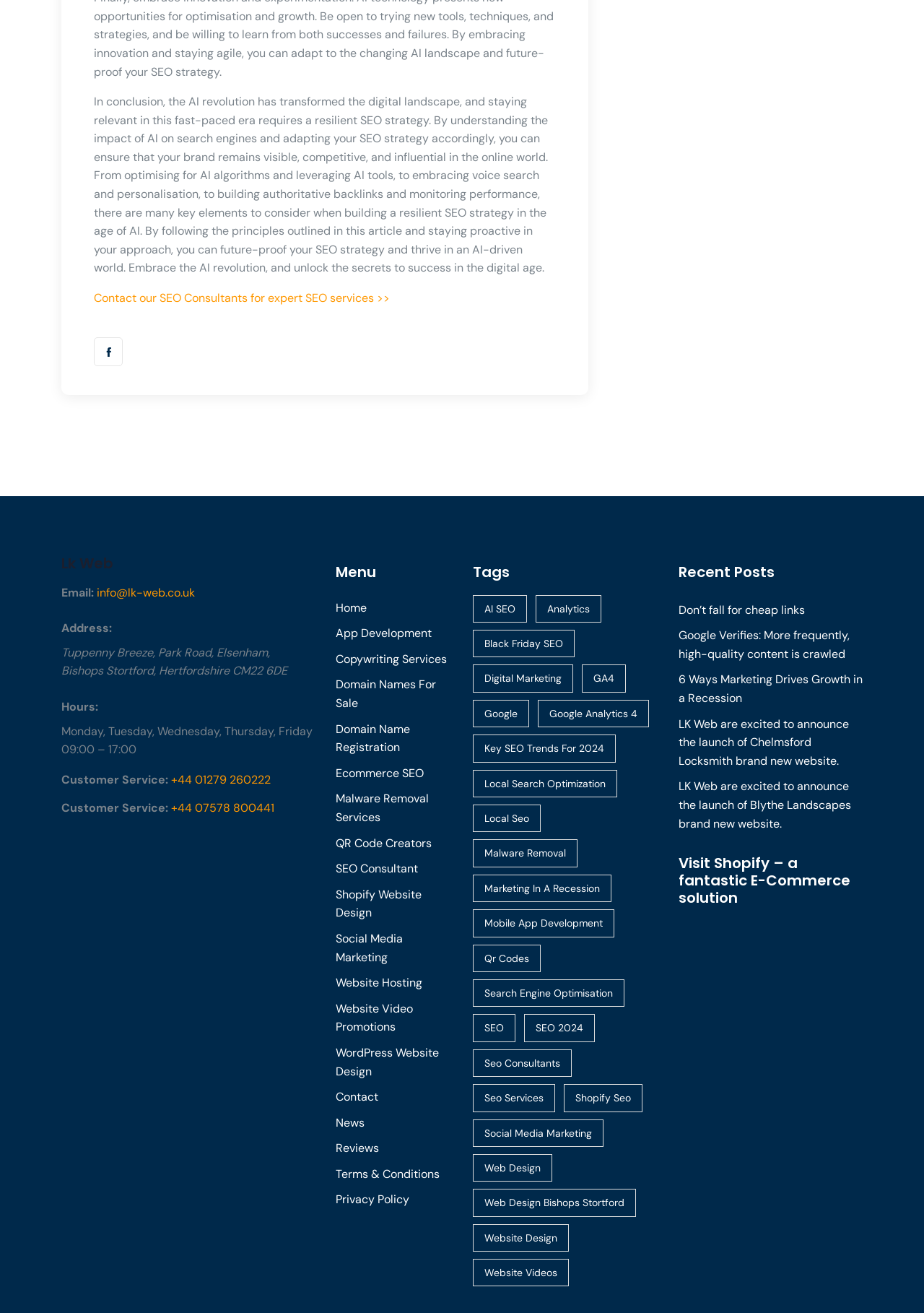How many menu items are there?
Using the image as a reference, give a one-word or short phrase answer.

19